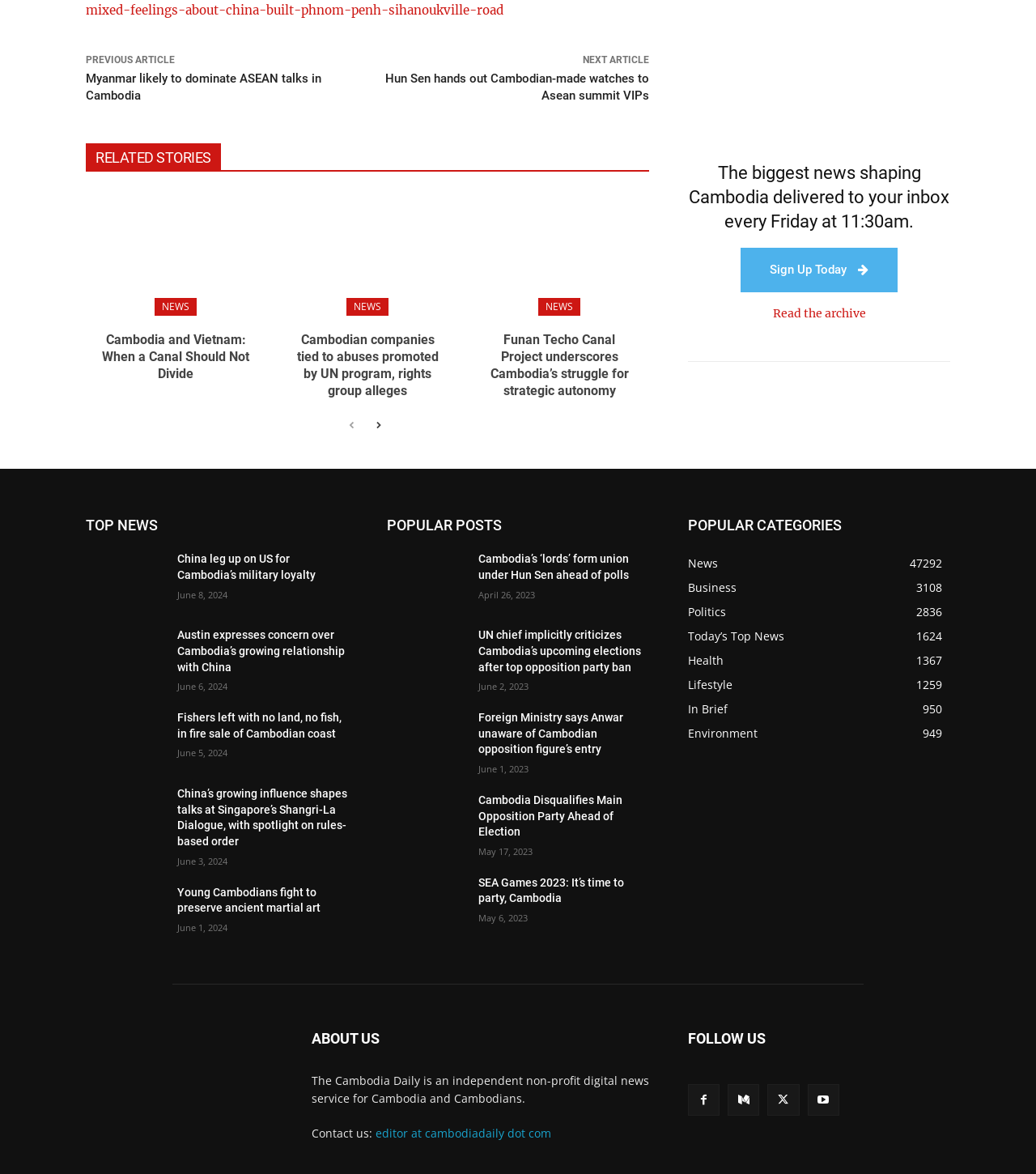Based on the visual content of the image, answer the question thoroughly: What is the text of the button to sign up for a newsletter?

I found the text of the button by looking at the link element with the text 'Sign Up Today' located at the bottom of the webpage, which is associated with a newsletter signup.